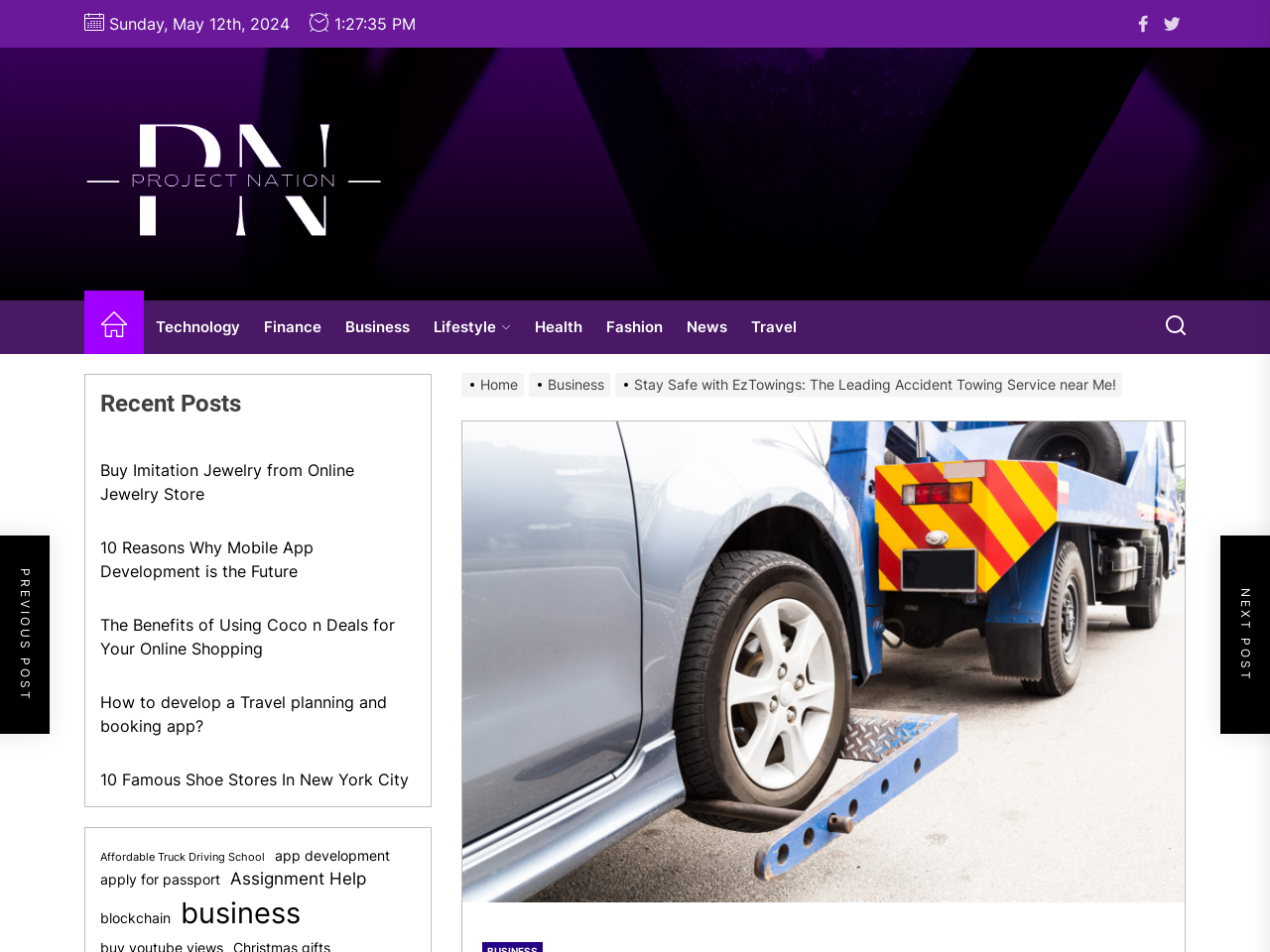Provide the bounding box coordinates of the HTML element described as: "Affordable Truck Driving School". The bounding box coordinates should be four float numbers between 0 and 1, i.e., [left, top, right, bottom].

[0.079, 0.893, 0.209, 0.909]